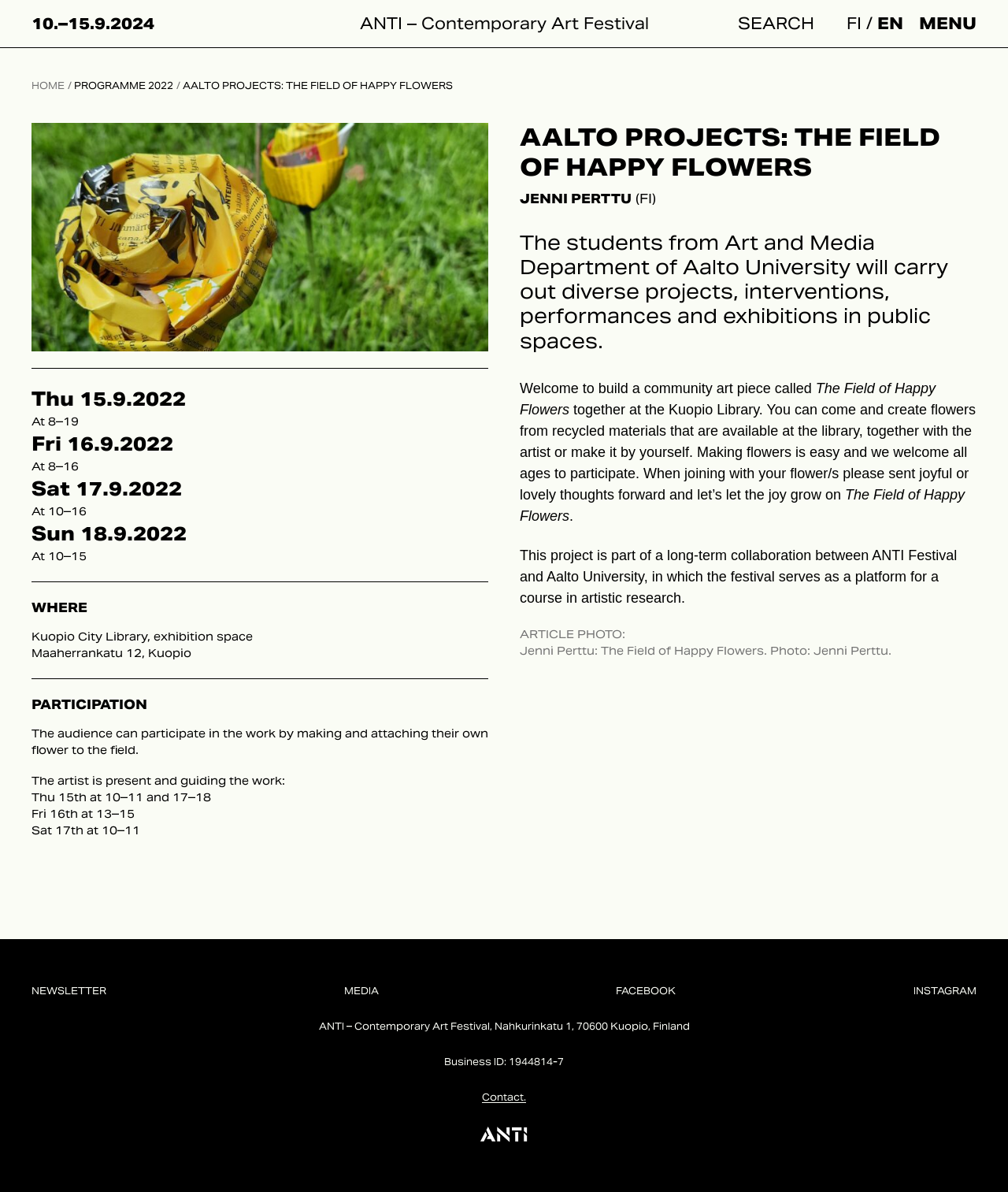Look at the image and give a detailed response to the following question: What can participants do at the event?

I found out what participants can do at the event by reading the text under the 'PARTICIPATION' heading, which says 'The audience can participate in the work by making and attaching their own flower to the field'.